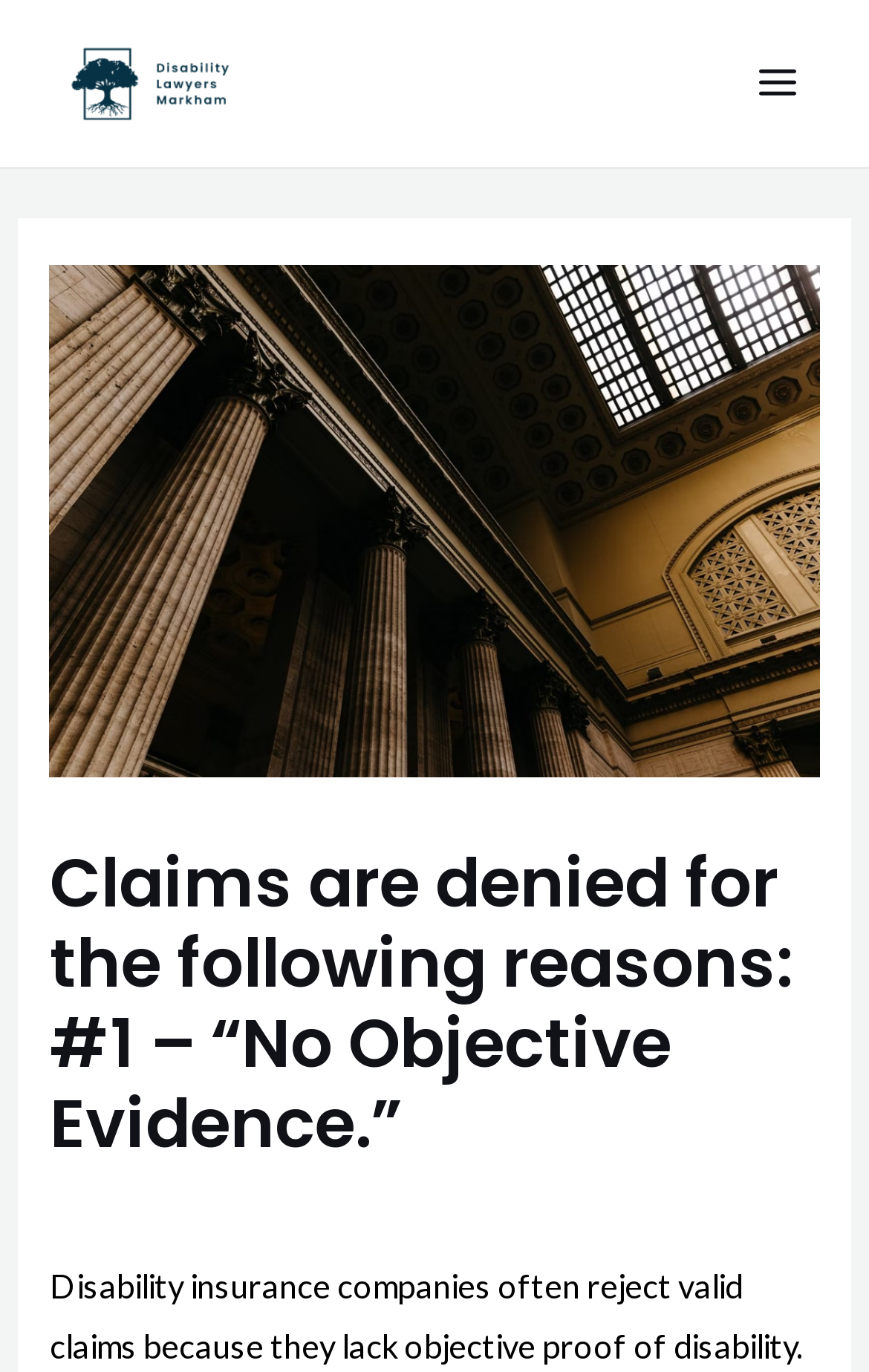Determine the bounding box coordinates of the UI element that matches the following description: "alt="Disability Lawyers Markham"". The coordinates should be four float numbers between 0 and 1 in the format [left, top, right, bottom].

[0.051, 0.044, 0.308, 0.071]